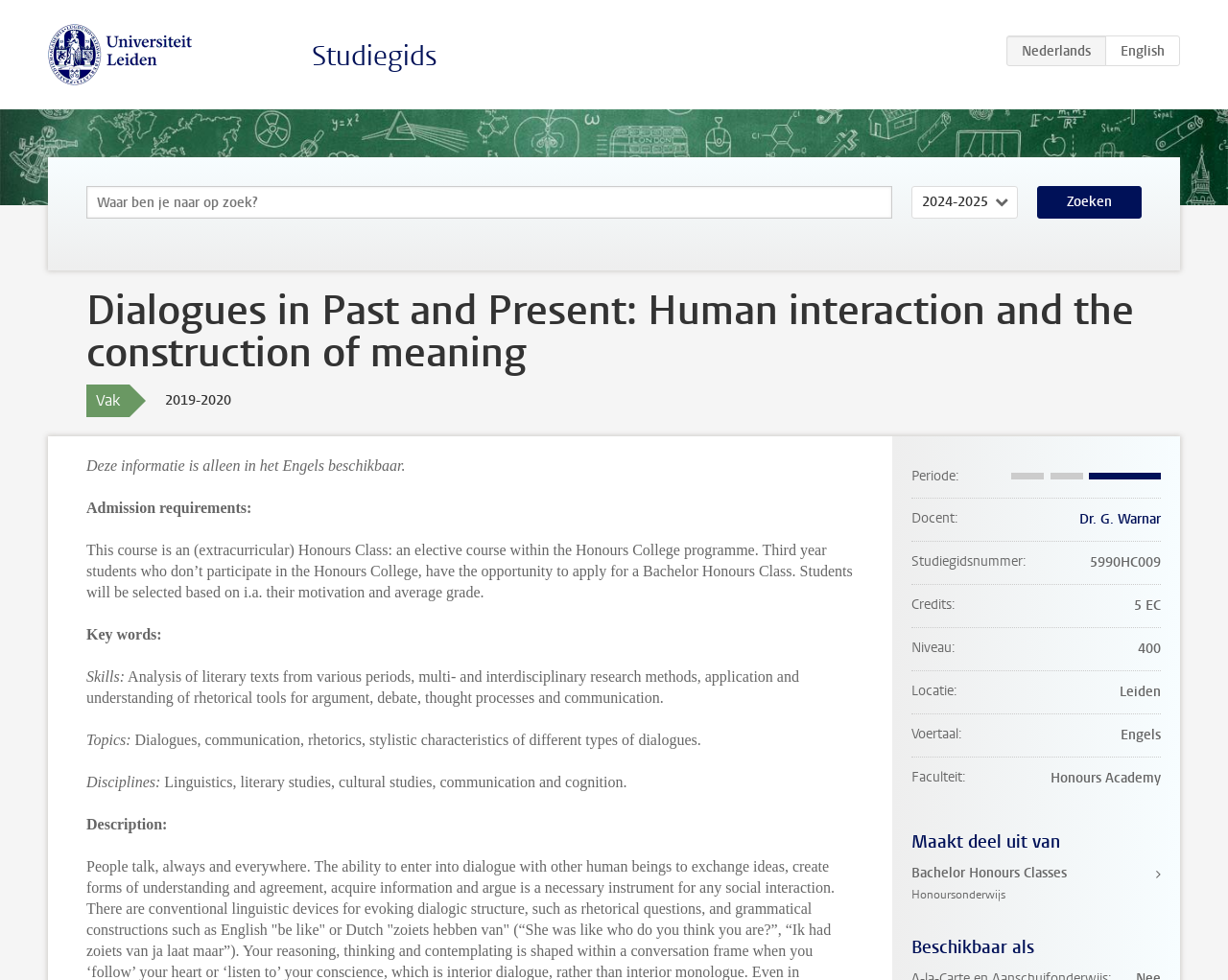Specify the bounding box coordinates of the element's region that should be clicked to achieve the following instruction: "Go to Dr. G. Warnar's page". The bounding box coordinates consist of four float numbers between 0 and 1, in the format [left, top, right, bottom].

[0.879, 0.521, 0.945, 0.539]